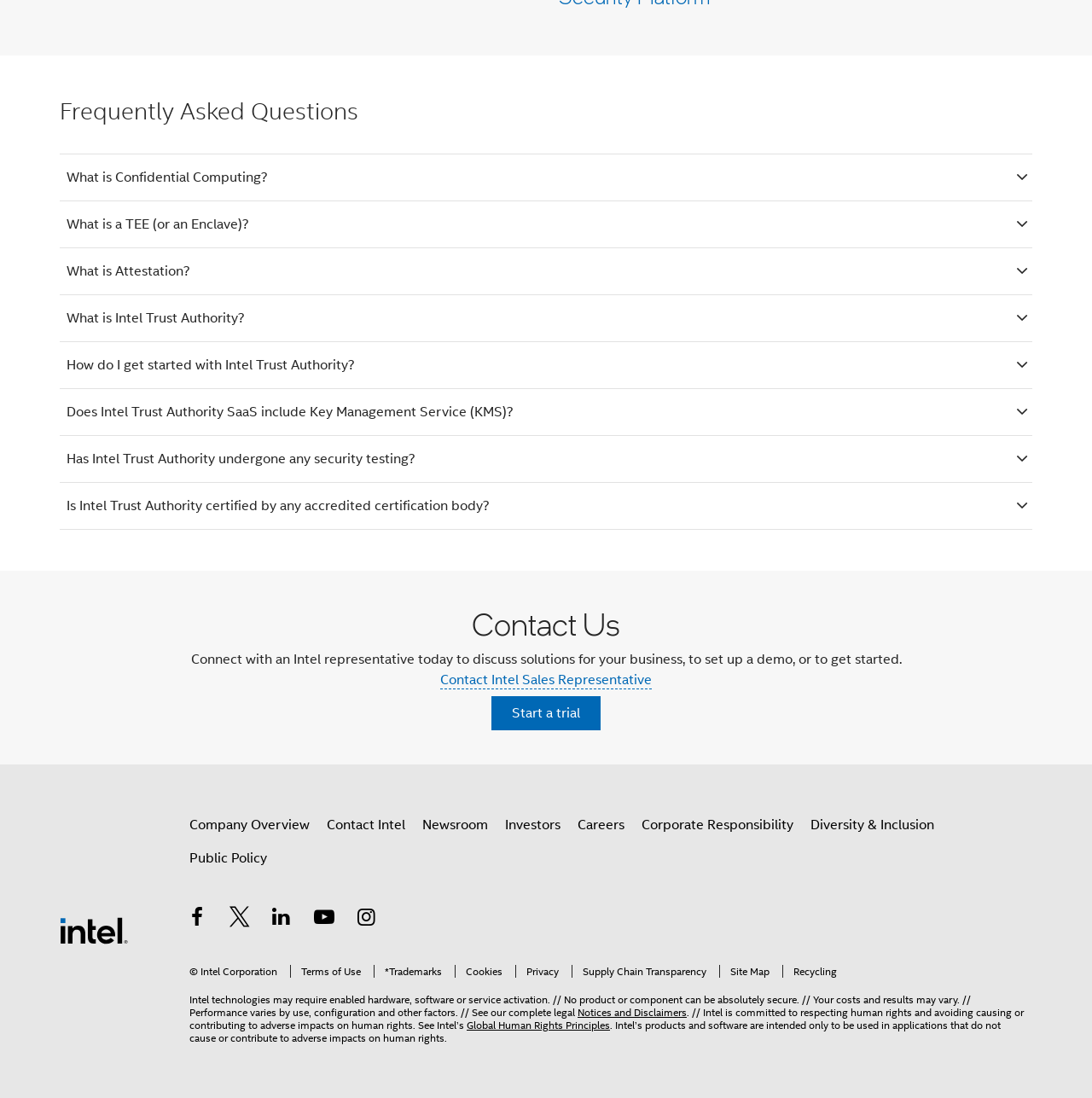How many social media links are provided at the bottom of the page?
Based on the visual information, provide a detailed and comprehensive answer.

There are 5 social media links provided at the bottom of the page, including links to Intel's Facebook, Twitter, LinkedIn, YouTube, and Instagram profiles.